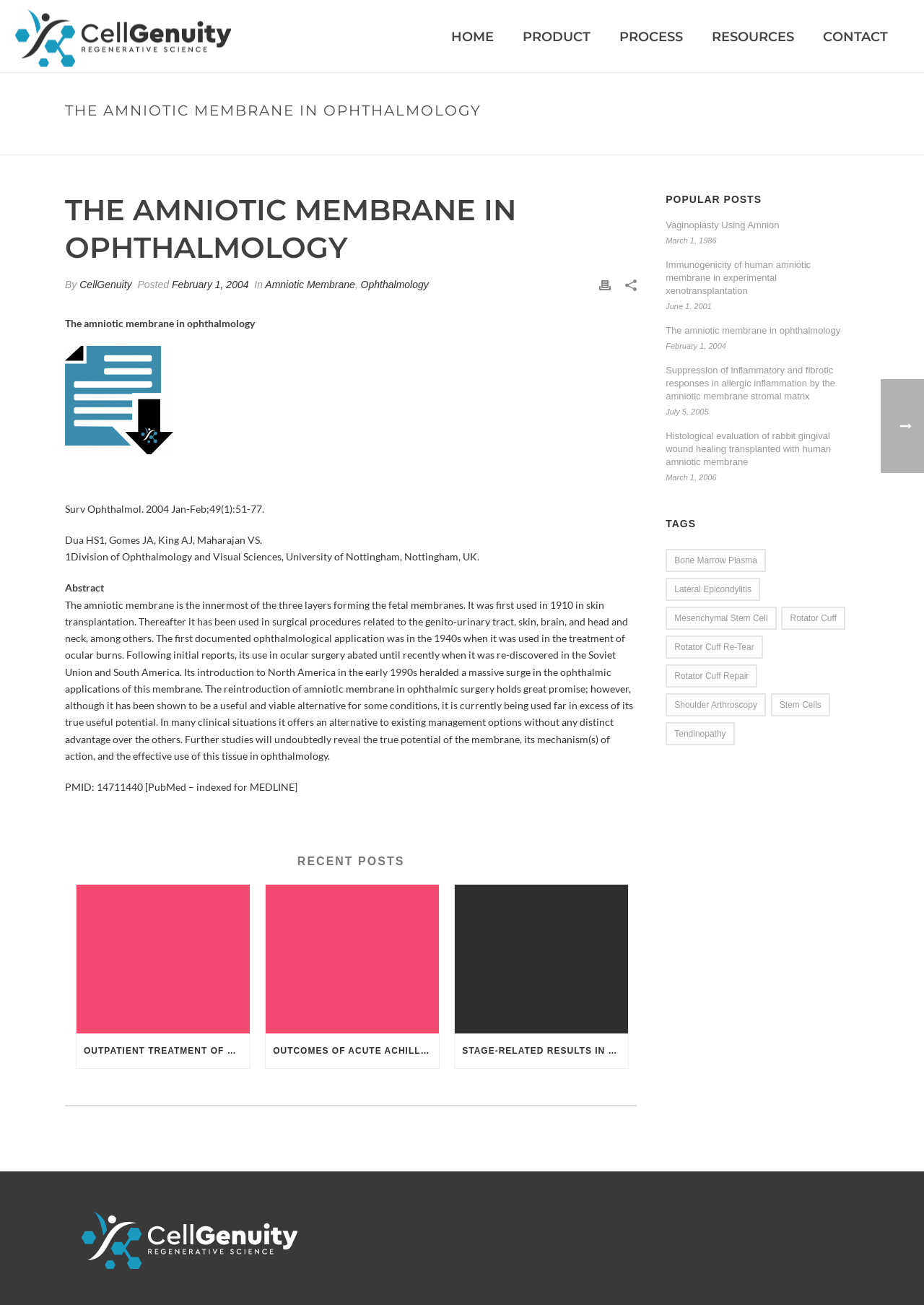Find the bounding box coordinates of the element to click in order to complete the given instruction: "Click on the HOME link."

[0.473, 0.022, 0.55, 0.035]